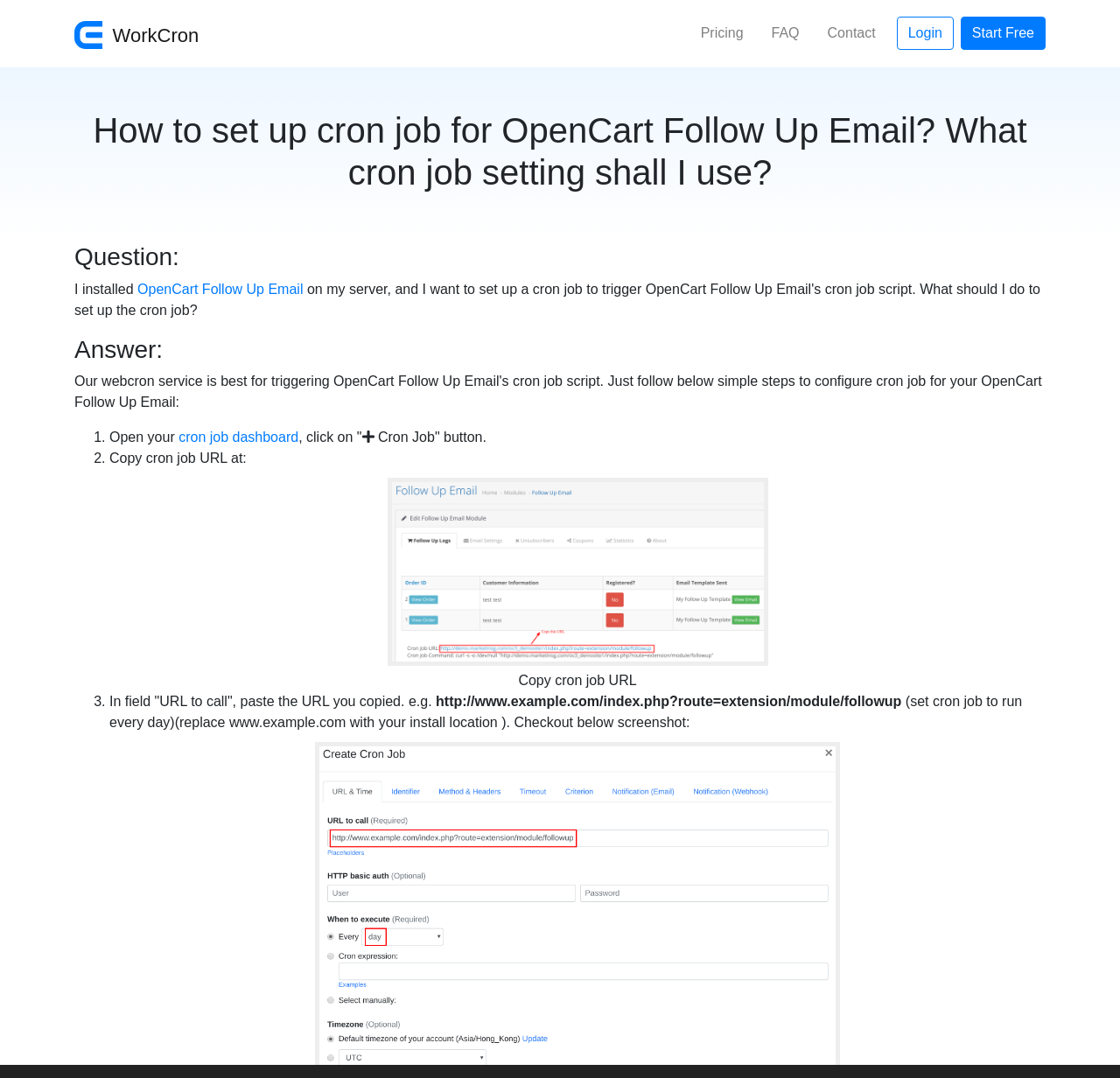What is the recommended frequency to run the cron job?
Using the details from the image, give an elaborate explanation to answer the question.

The webpage suggests setting the cron job to run every day, as mentioned in the instruction 'set cron job to run every day'.